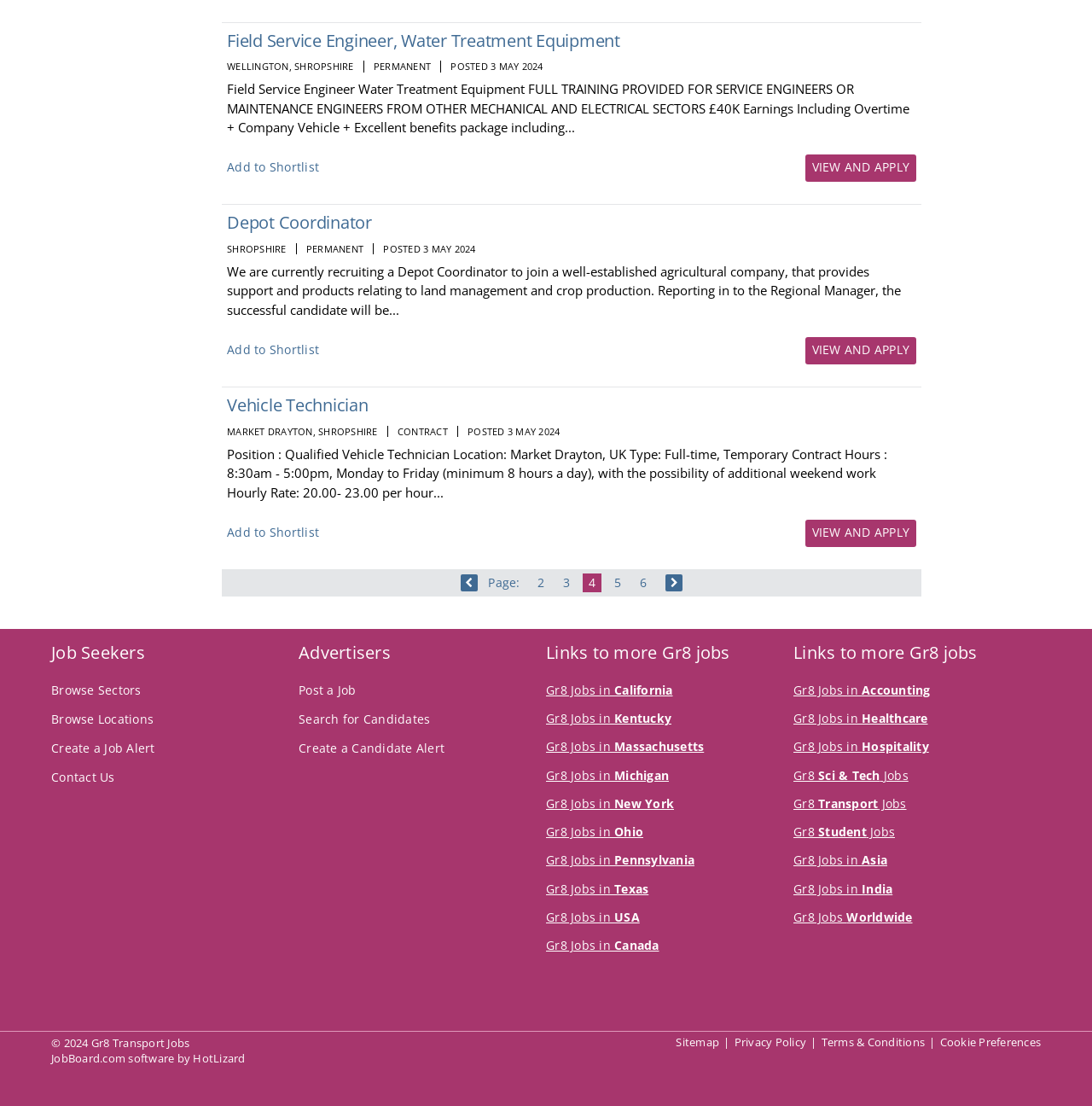Please identify the bounding box coordinates of the element on the webpage that should be clicked to follow this instruction: "Browse jobs in Shropshire". The bounding box coordinates should be given as four float numbers between 0 and 1, formatted as [left, top, right, bottom].

[0.208, 0.054, 0.324, 0.066]